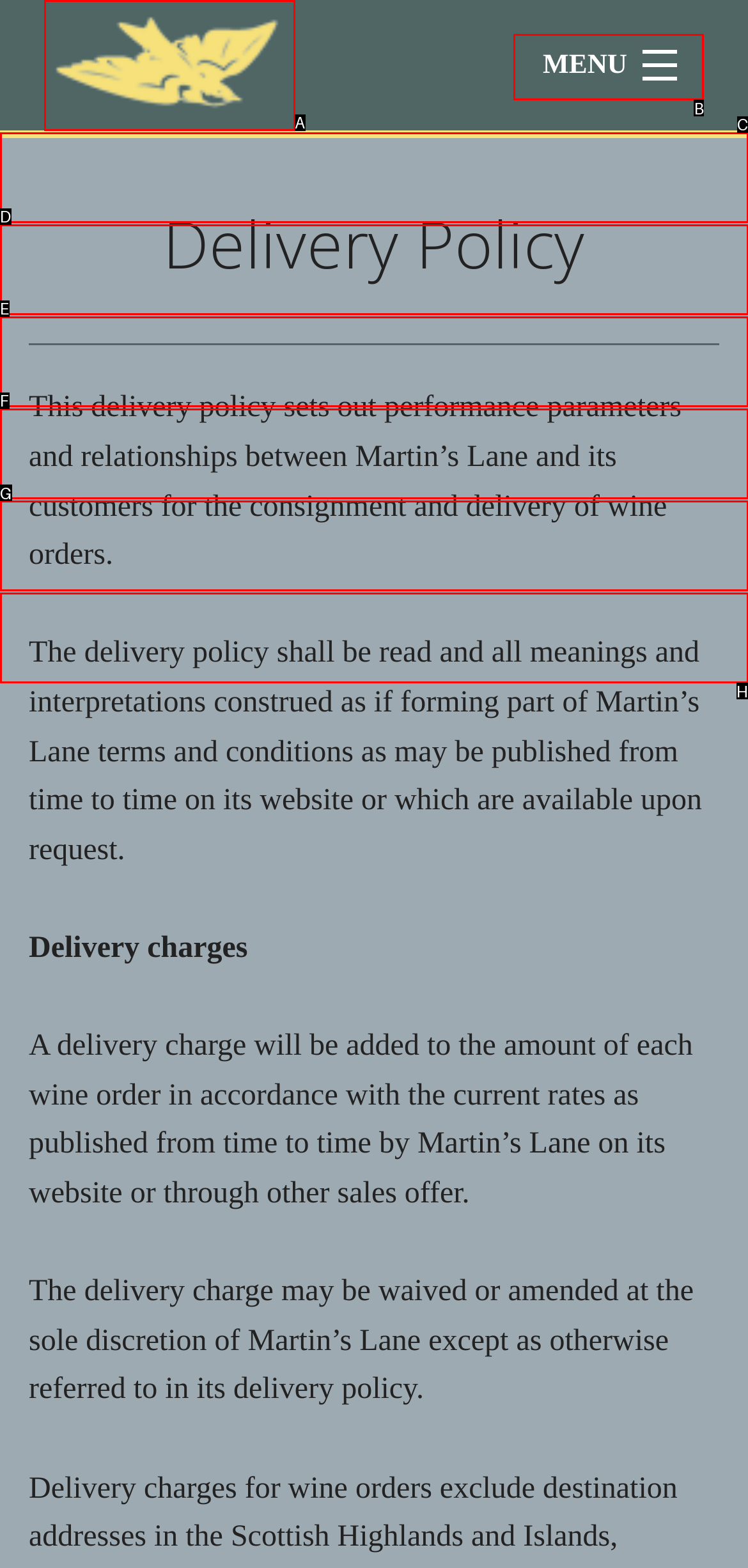Determine which option should be clicked to carry out this task: Open MENU
State the letter of the correct choice from the provided options.

B